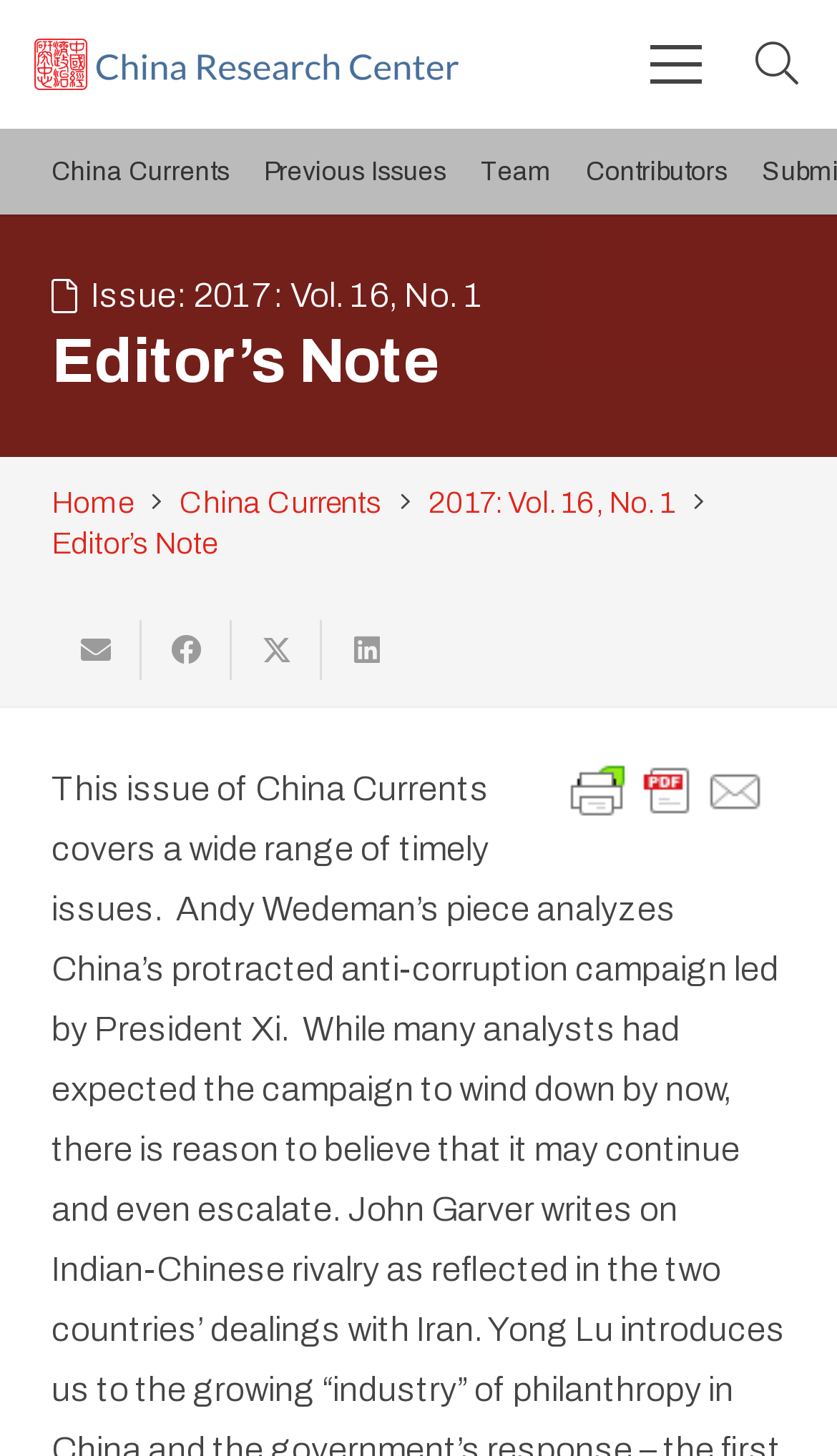How many social media sharing options are there?
Using the picture, provide a one-word or short phrase answer.

3